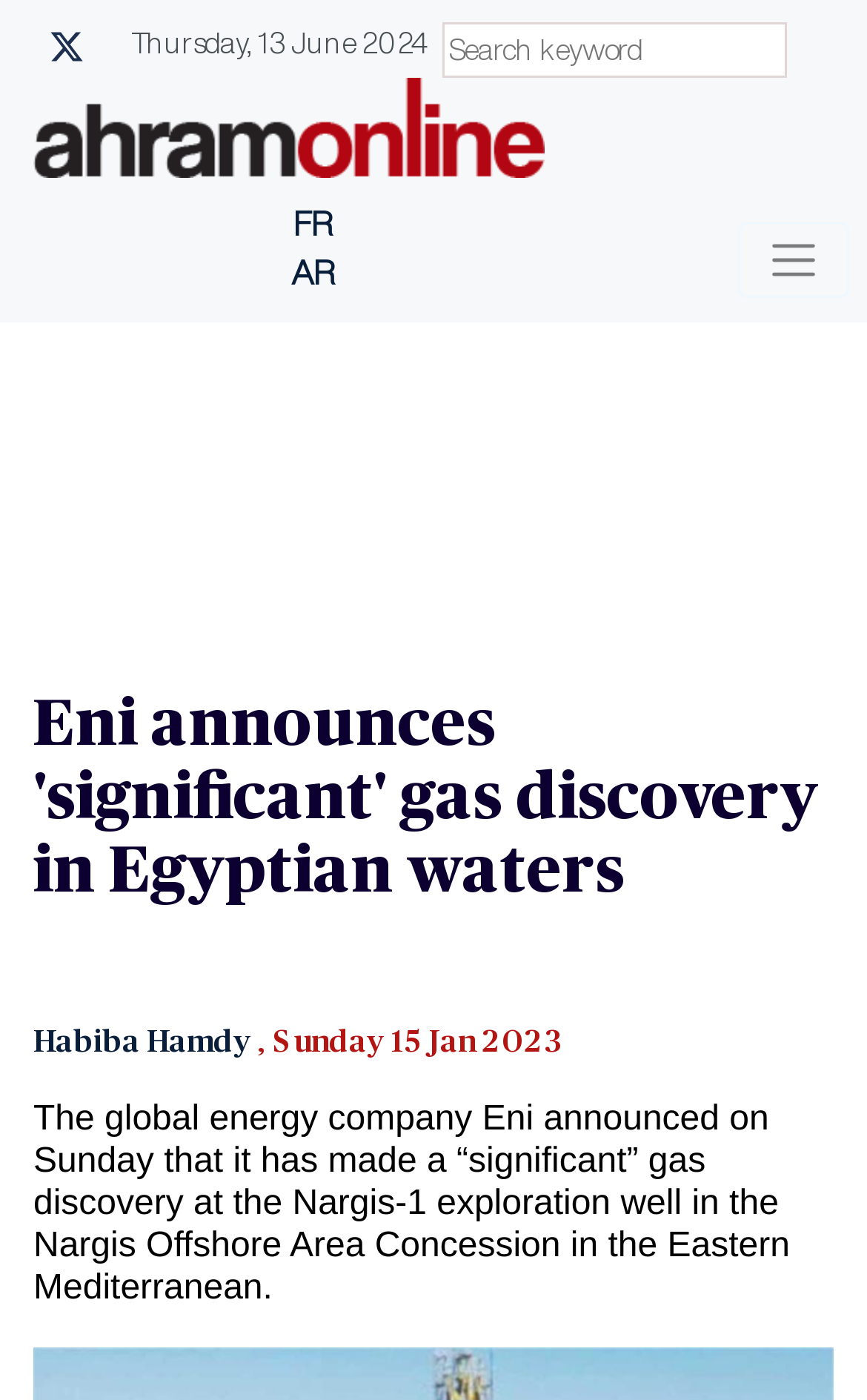Based on the element description "Instagram", predict the bounding box coordinates of the UI element.

None